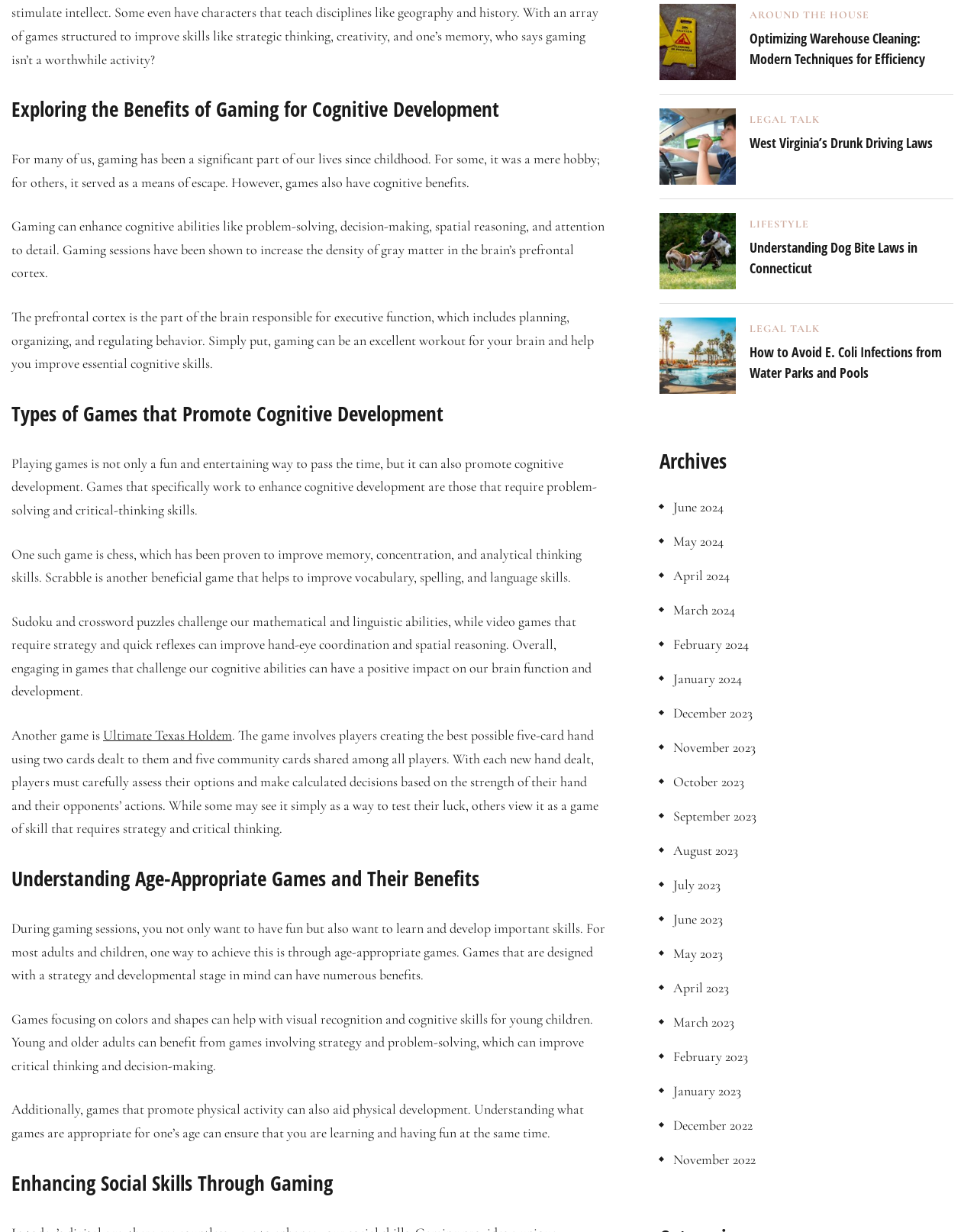Please find the bounding box for the following UI element description. Provide the coordinates in (top-left x, top-left y, bottom-right x, bottom-right y) format, with values between 0 and 1: West Virginia’s Drunk Driving Laws

[0.767, 0.108, 0.955, 0.123]